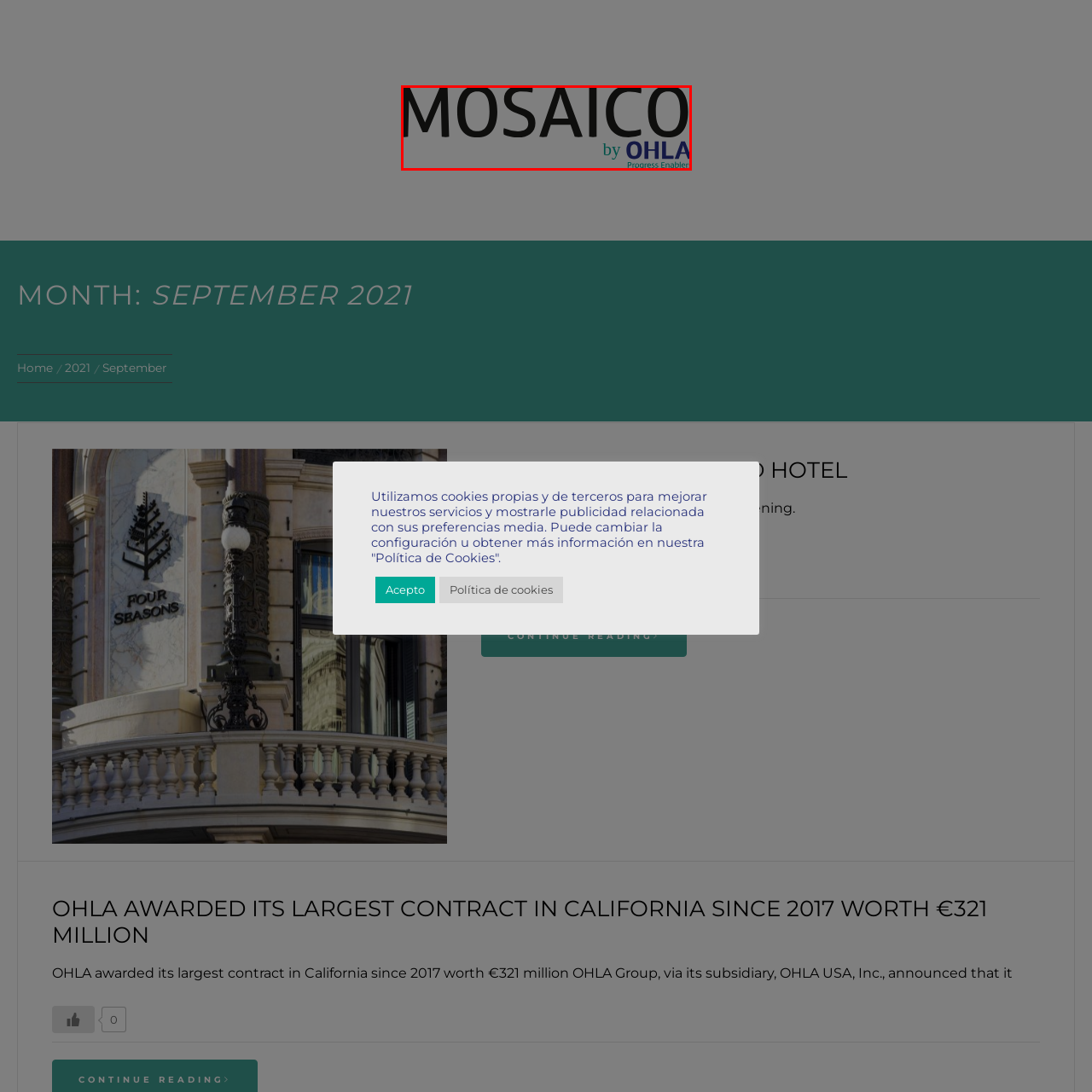What does the tagline suggest?
Analyze the image encased by the red bounding box and elaborate on your answer to the question.

The tagline 'Progress Enablers' suggests a focus on innovation and advancement, which reflects the sophisticated branding of OHLA and its commitment to progress in its initiatives.